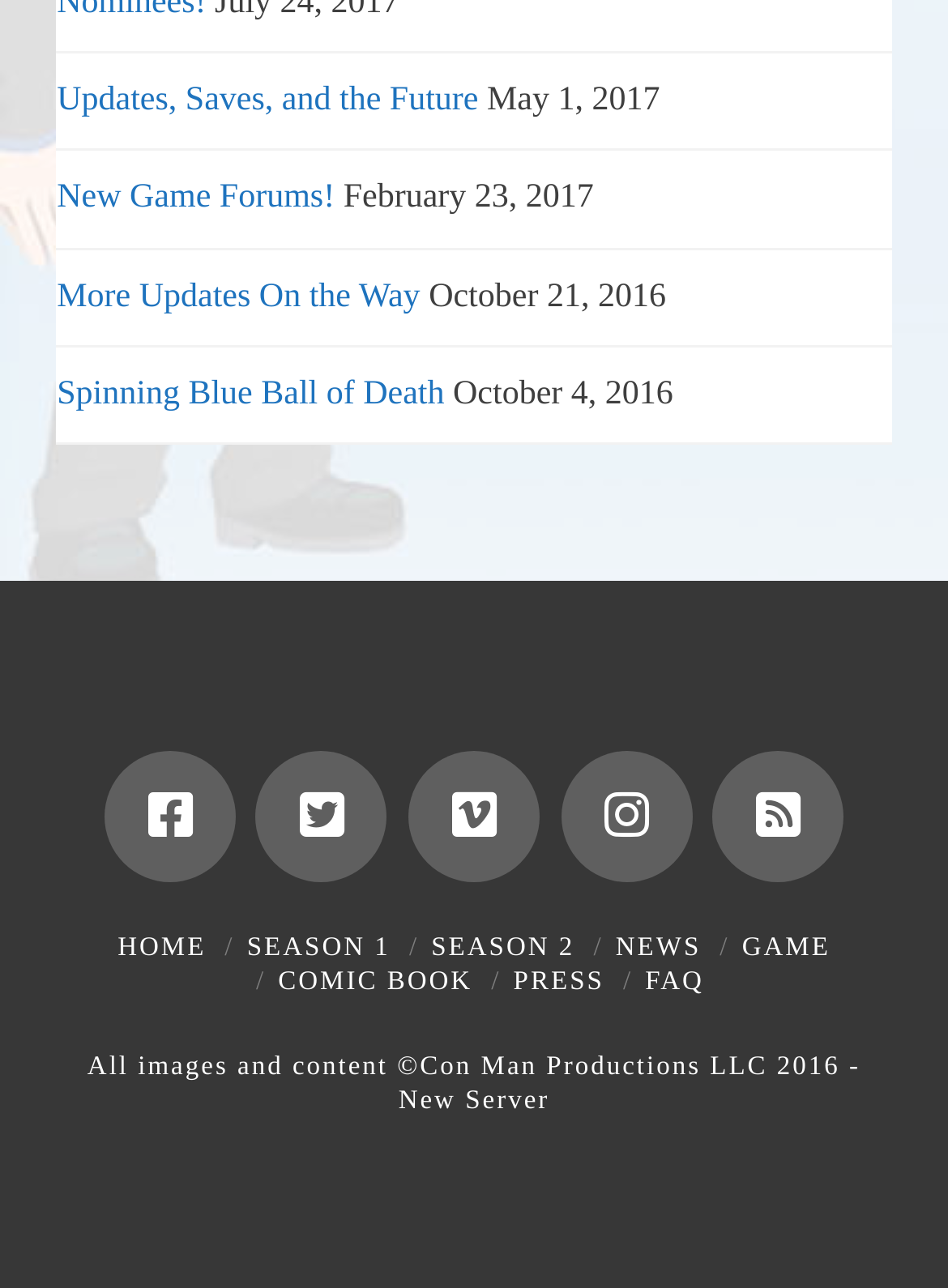Kindly respond to the following question with a single word or a brief phrase: 
How many social media links are there?

5